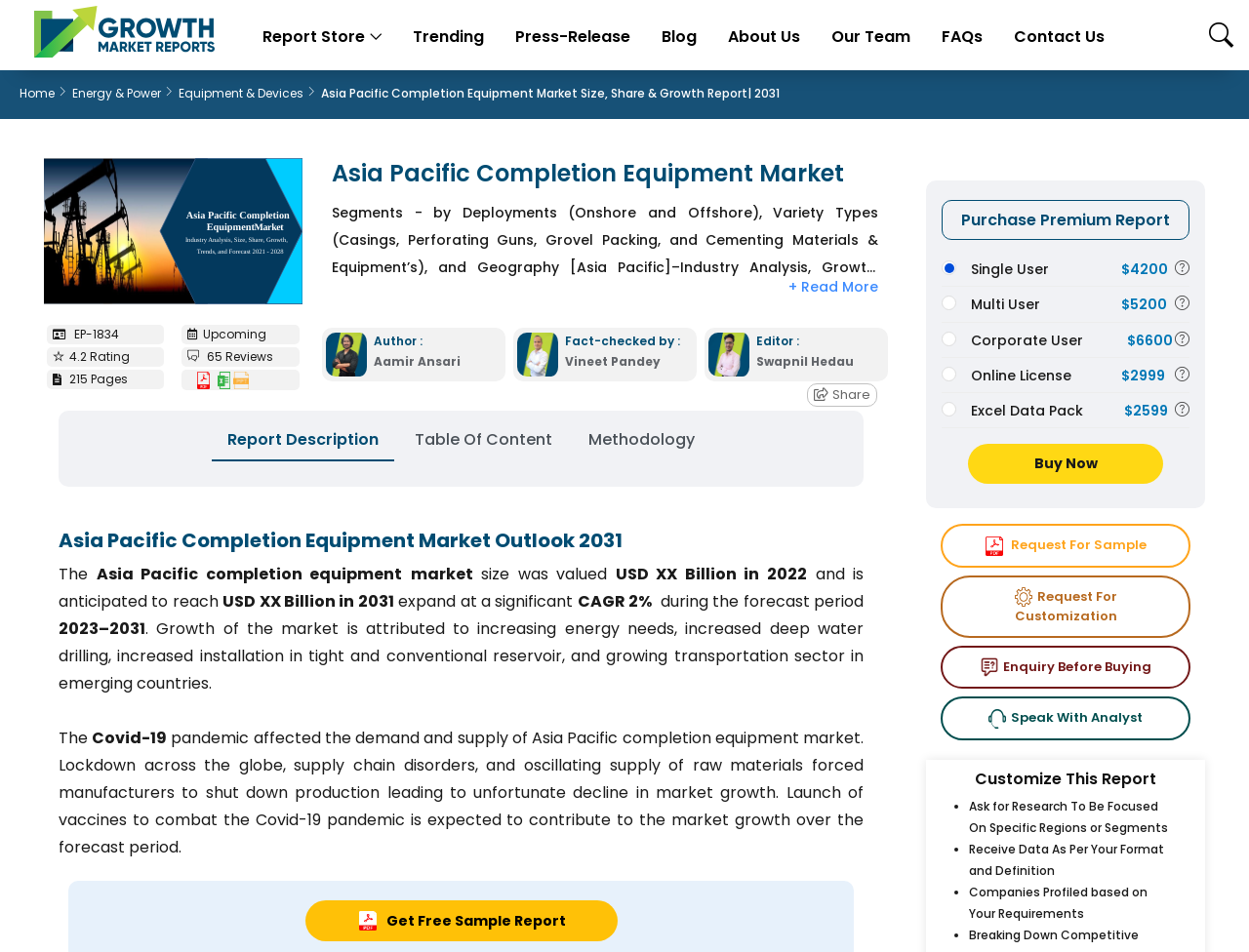What is the rating of the report?
Using the information from the image, provide a comprehensive answer to the question.

The rating of the report is 4.2, which is displayed on the webpage with the text '4.2 Rating'.